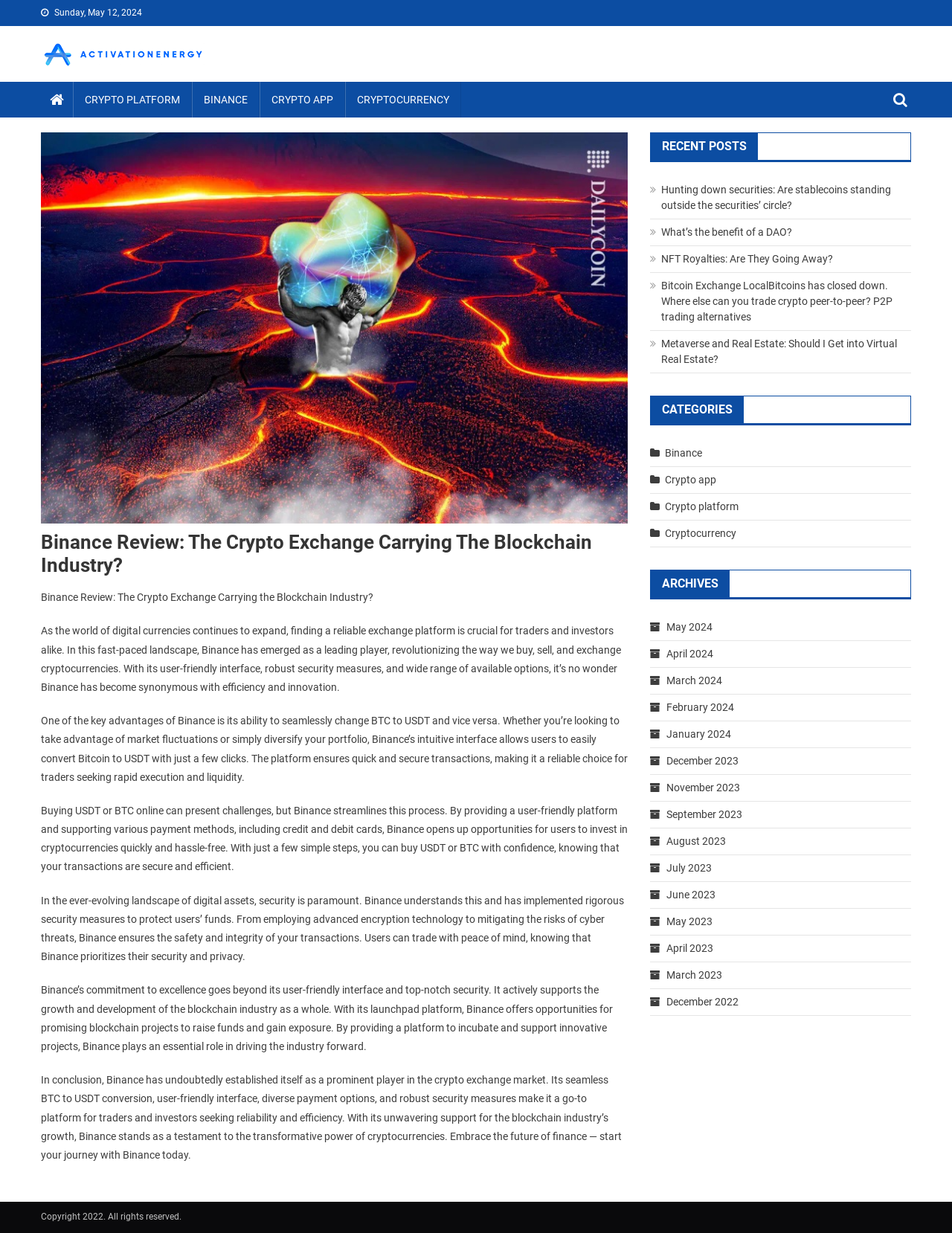Extract the main heading from the webpage content.

Binance Review: The Crypto Exchange Carrying The Blockchain Industry?